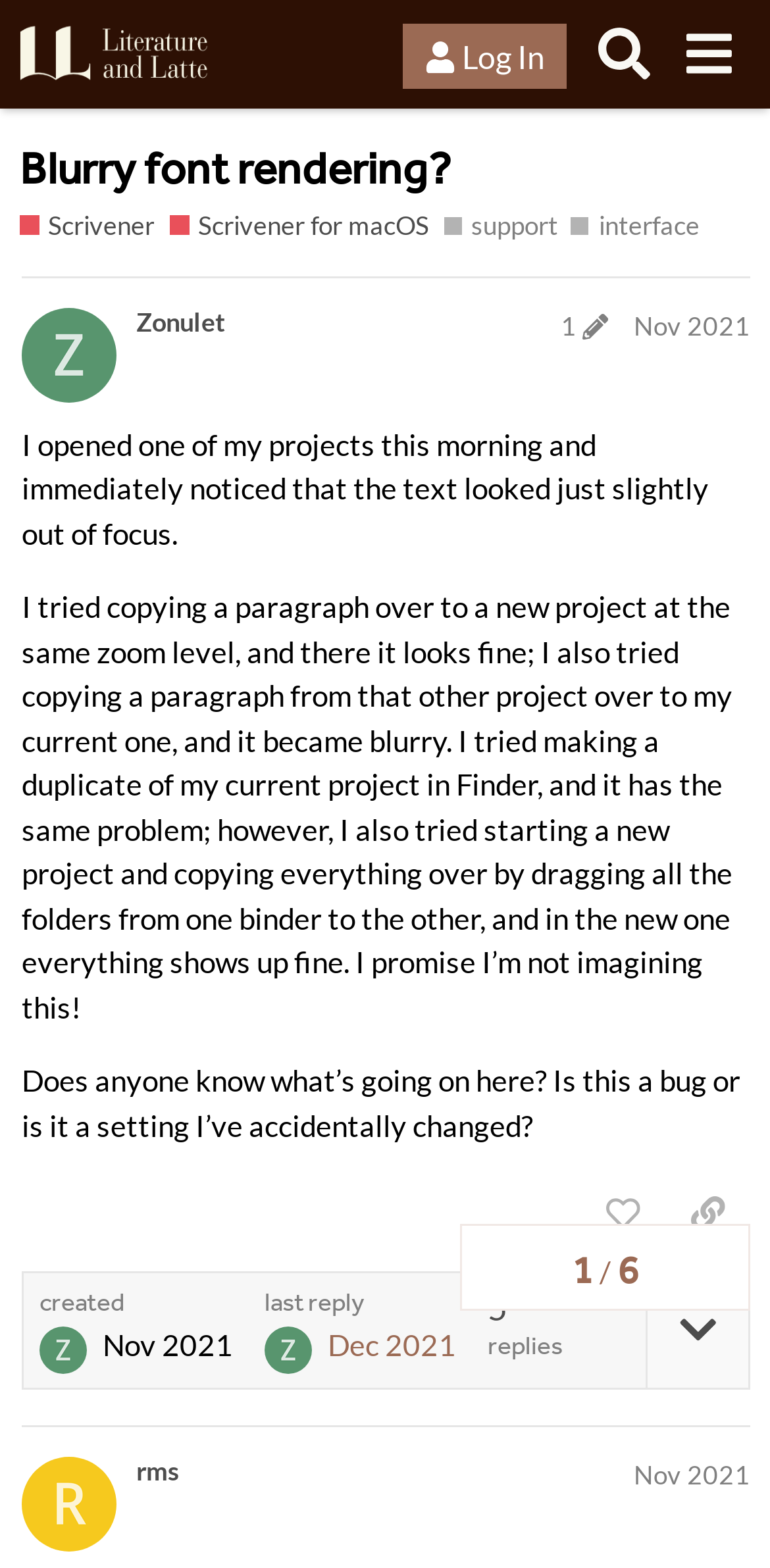Can you identify and provide the main heading of the webpage?

Blurry font rendering?